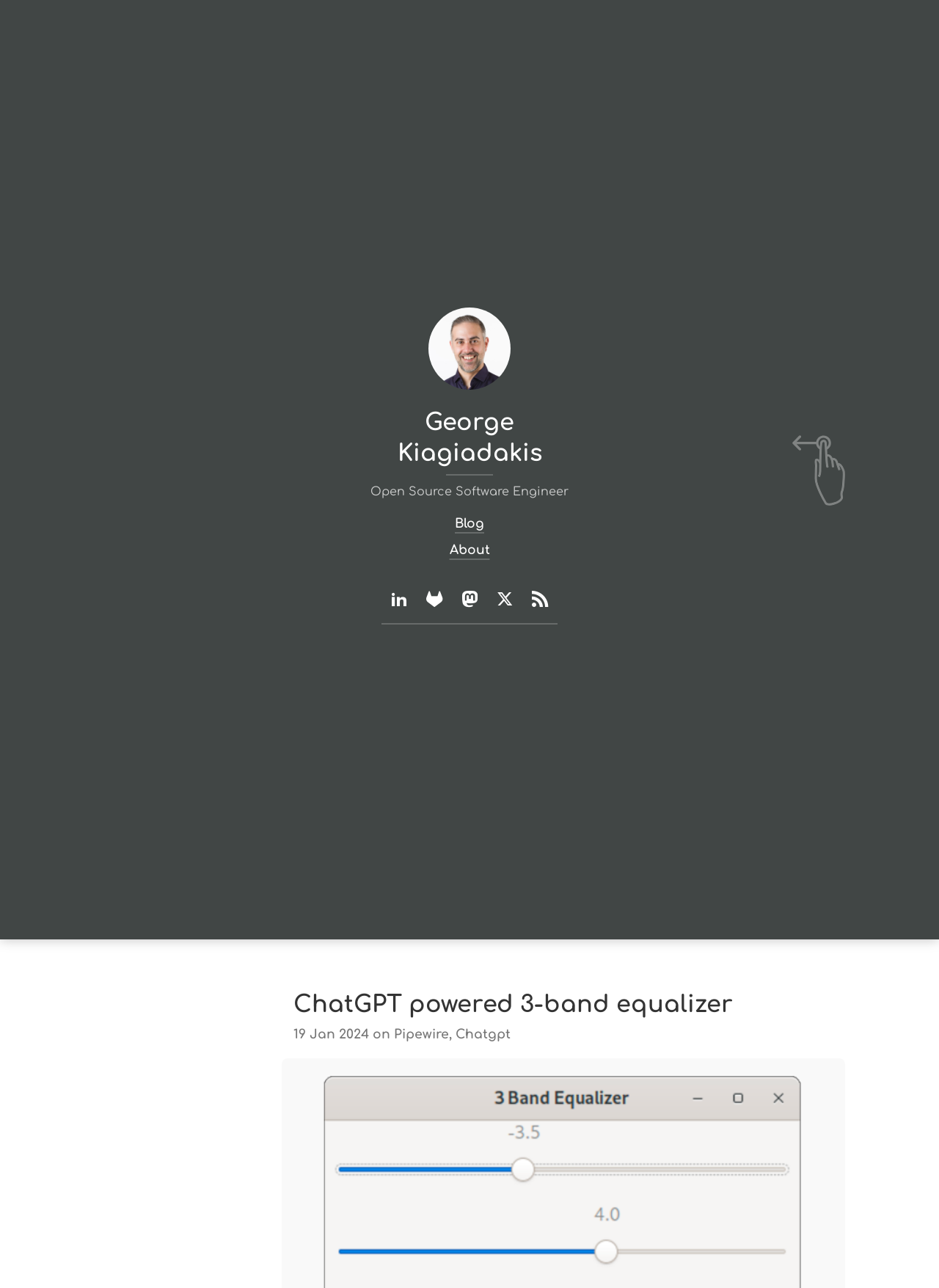Predict the bounding box coordinates of the UI element that matches this description: "ChatGPT powered 3-band equalizer". The coordinates should be in the format [left, top, right, bottom] with each value between 0 and 1.

[0.312, 0.77, 0.78, 0.79]